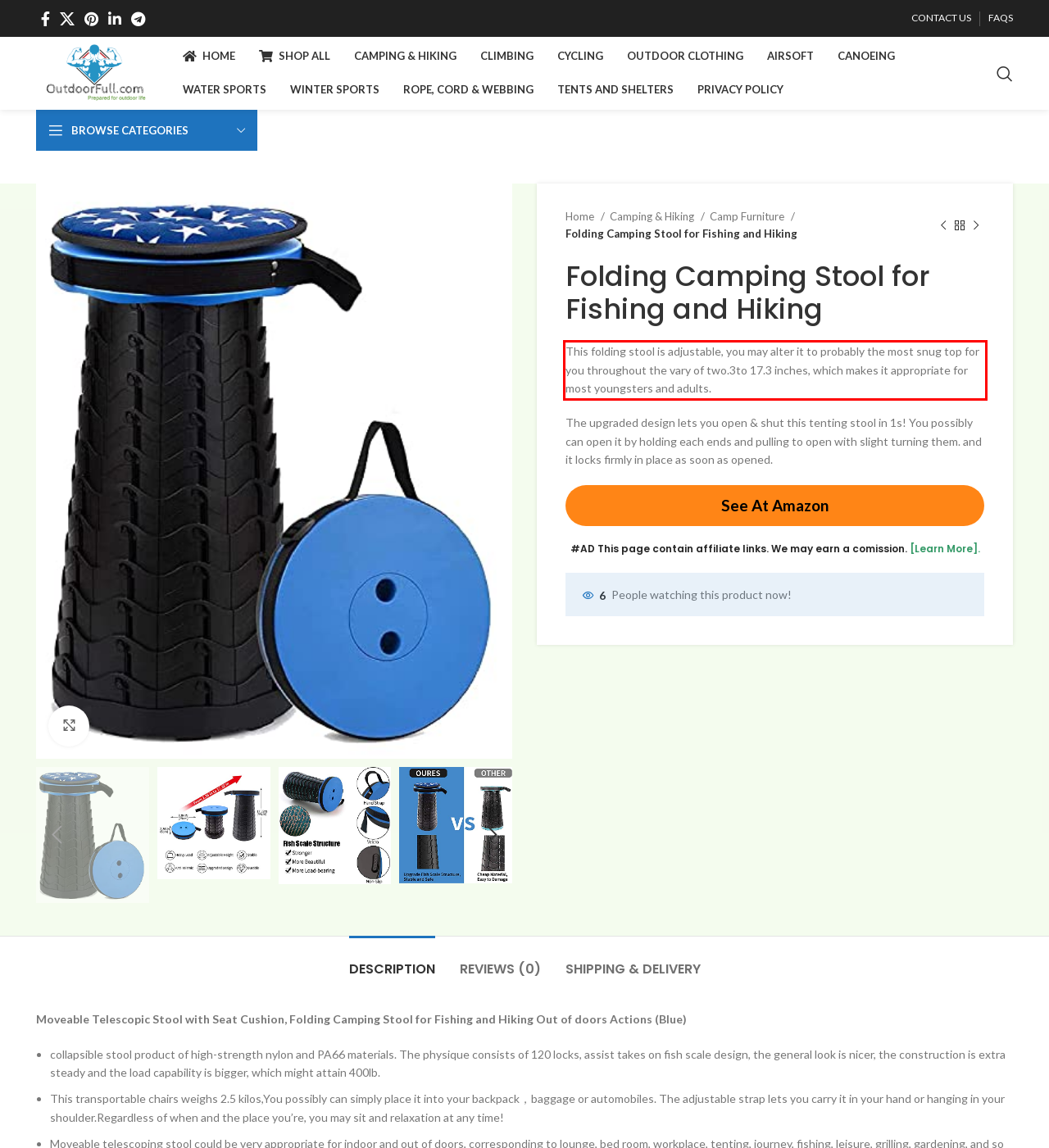You are given a screenshot with a red rectangle. Identify and extract the text within this red bounding box using OCR.

This folding stool is adjustable, you may alter it to probably the most snug top for you throughout the vary of two.3to 17.3 inches, which makes it appropriate for most youngsters and adults.